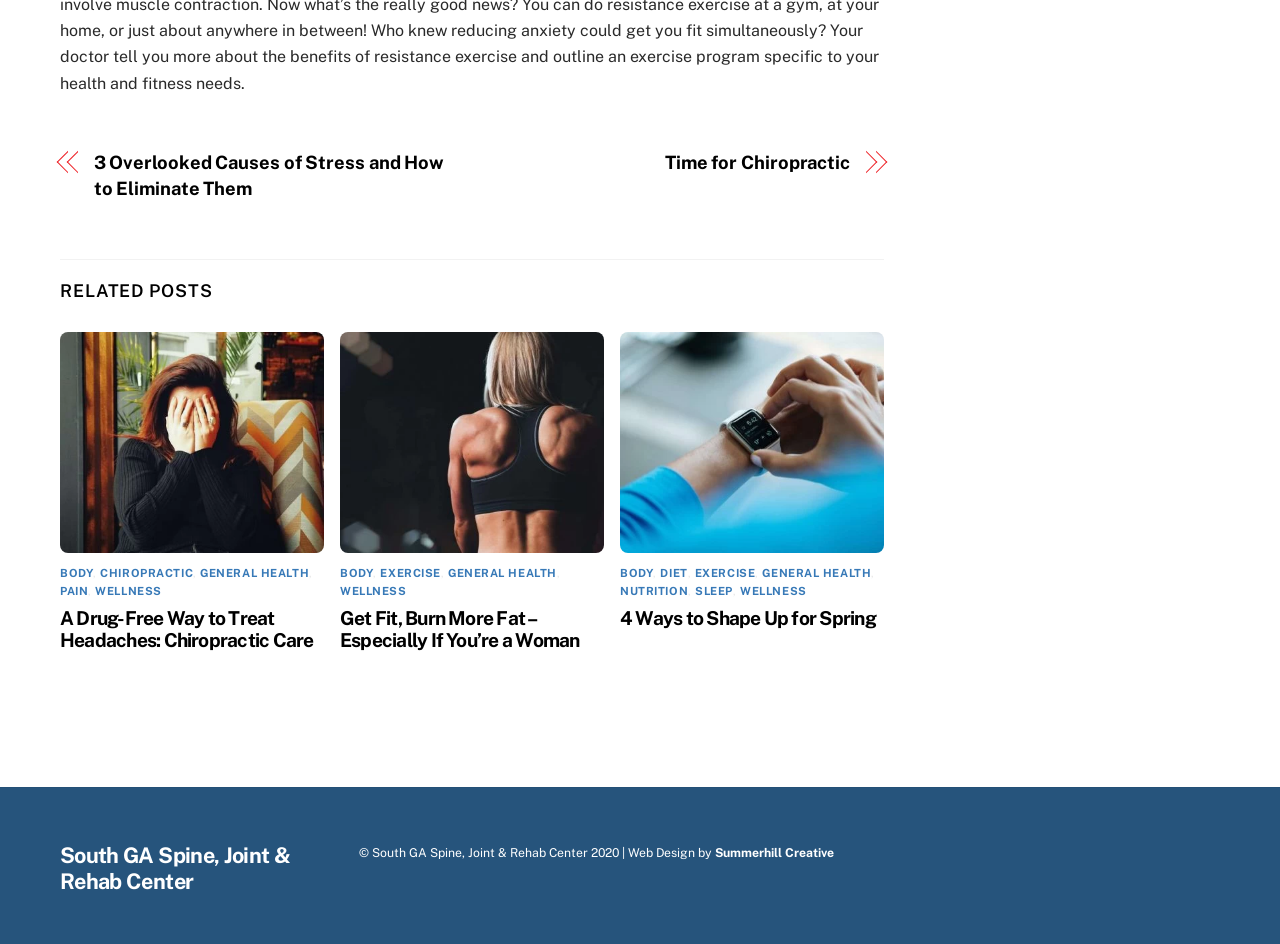Identify the bounding box for the given UI element using the description provided. Coordinates should be in the format (top-left x, top-left y, bottom-right x, bottom-right y) and must be between 0 and 1. Here is the description: General Health

[0.156, 0.6, 0.241, 0.615]